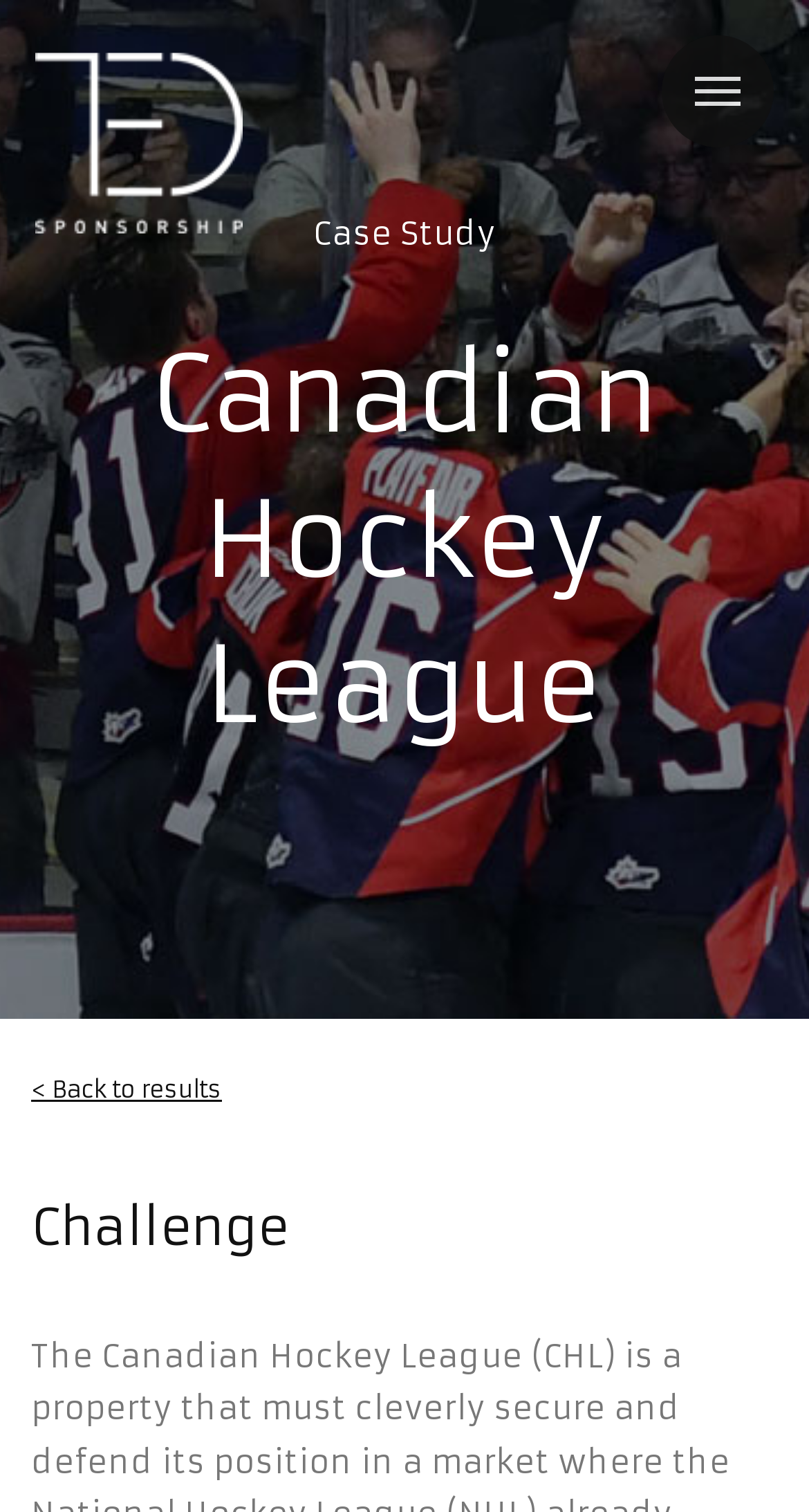Please give a short response to the question using one word or a phrase:
What is the text on the top-left of the page?

Canadian Hockey League